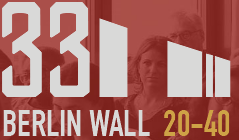Give an in-depth description of the image.

The image features a bold graphic design highlighting the phrase "BERLIN WALL 20-40," accompanied by a large number "33." The backdrop is a striking red, symbolizing the intense historical significance of the Berlin Wall, which separated East and West Germany for nearly three decades. The design suggests a focus on a specific aspect or theme related to the Berlin Wall, likely in connection with an exhibition or event celebrating the wall's history and its impact on cultural diplomacy. In the background, a group of people can be seen, indicative of a gathering or event where discussions about the Berlin Wall's legacy, cultural significance, and the reunification of Germany are taking place. This visual interplay between text and imagery emphasizes the ongoing relevance of the Berlin Wall in contemporary discussions about freedom, division, and reunification in Europe.